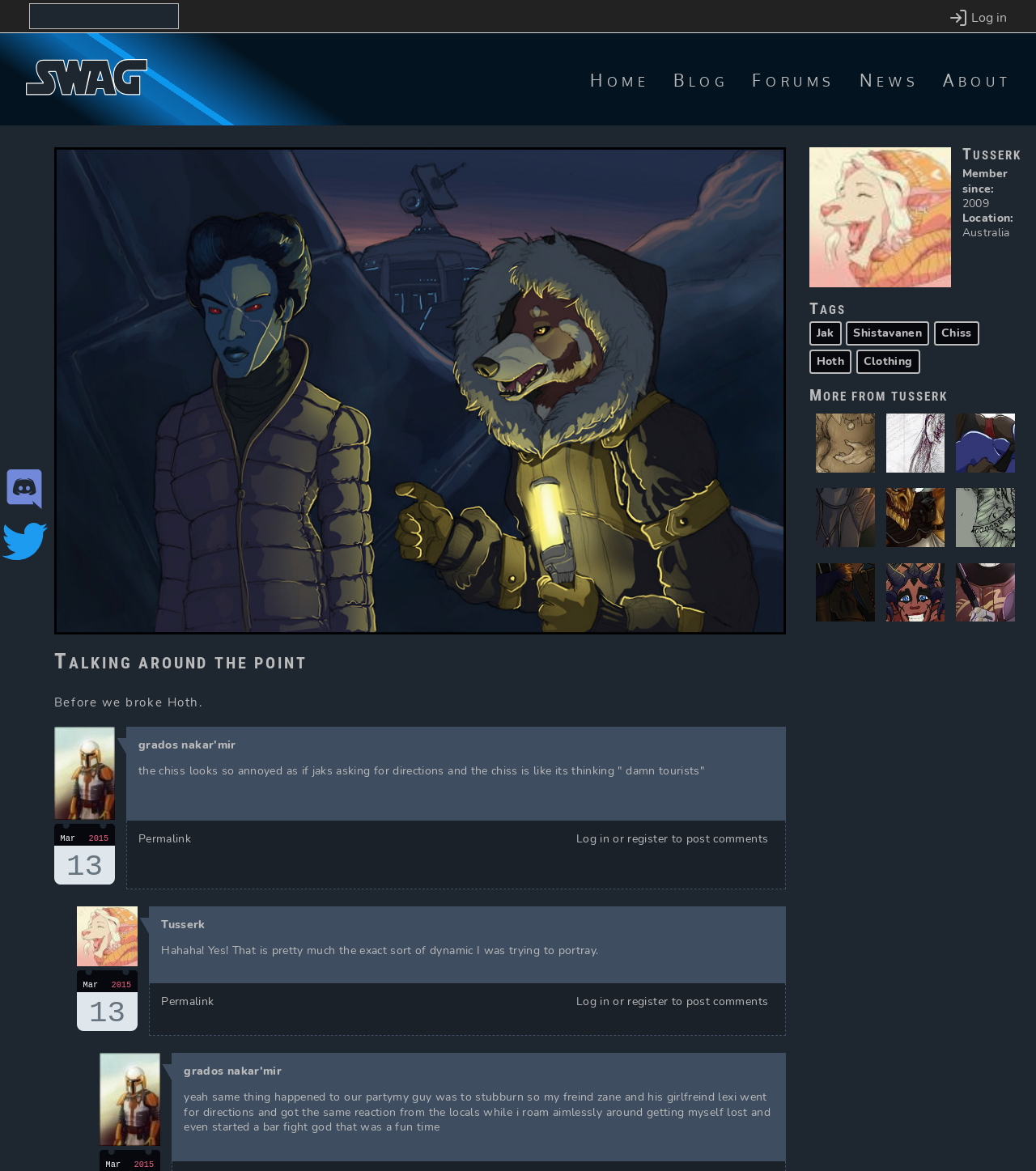Please identify the bounding box coordinates of where to click in order to follow the instruction: "Go to the home page".

[0.025, 0.07, 0.142, 0.085]